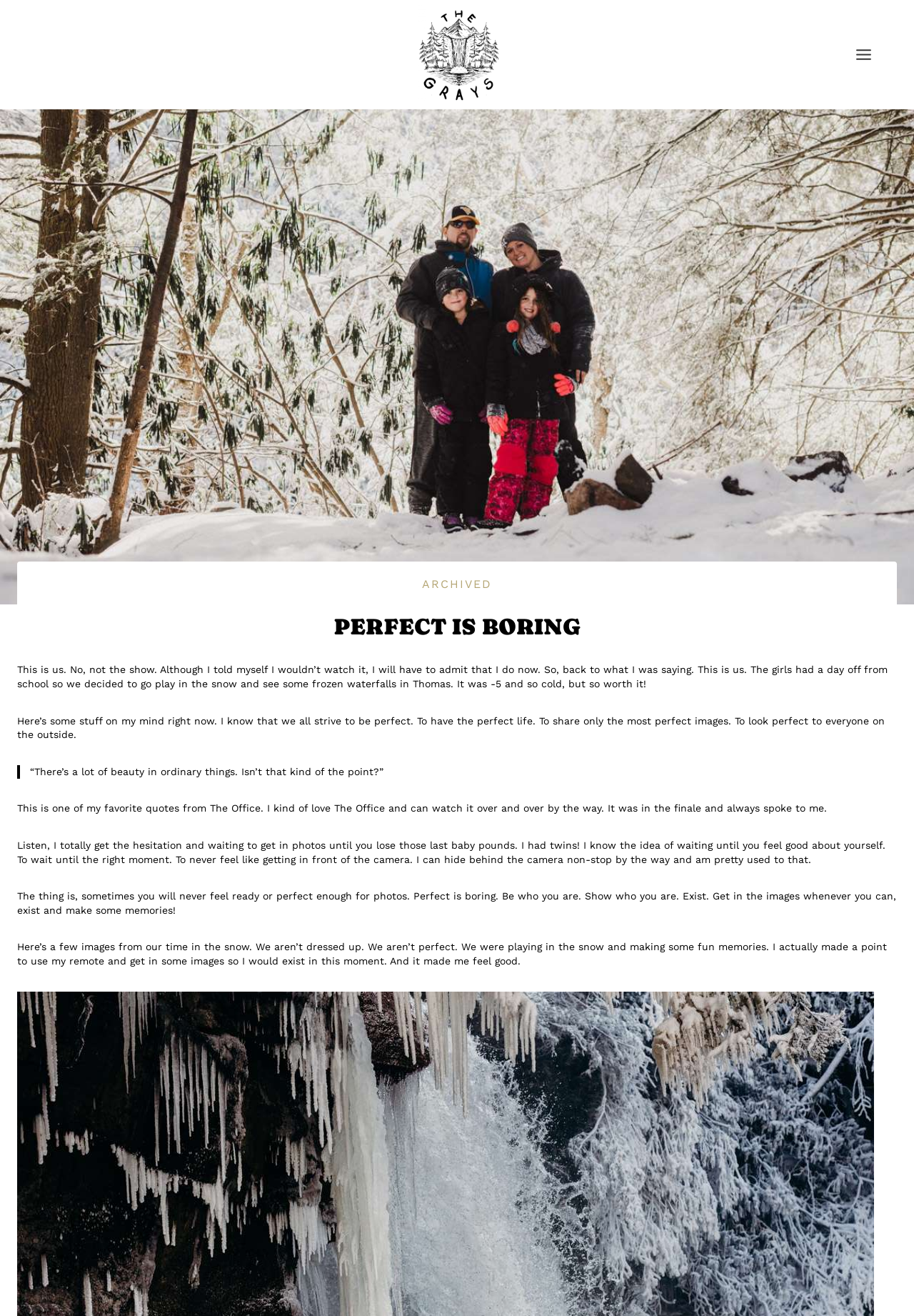Answer the following query concisely with a single word or phrase:
What is the author's advice regarding getting in front of the camera?

Exist and make memories